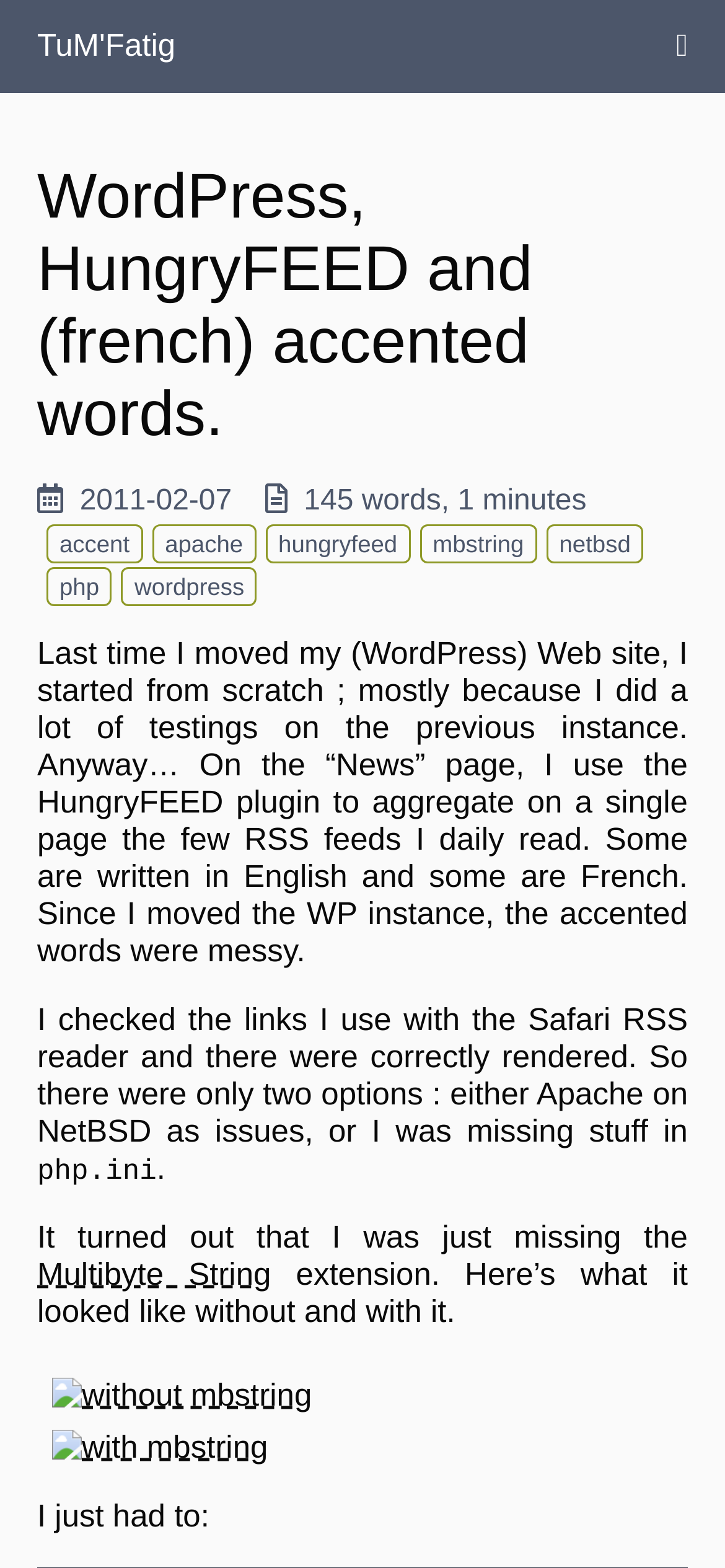Provide the bounding box coordinates, formatted as (top-left x, top-left y, bottom-right x, bottom-right y), with all values being floating point numbers between 0 and 1. Identify the bounding box of the UI element that matches the description: Multibyte String

[0.051, 0.8, 0.374, 0.823]